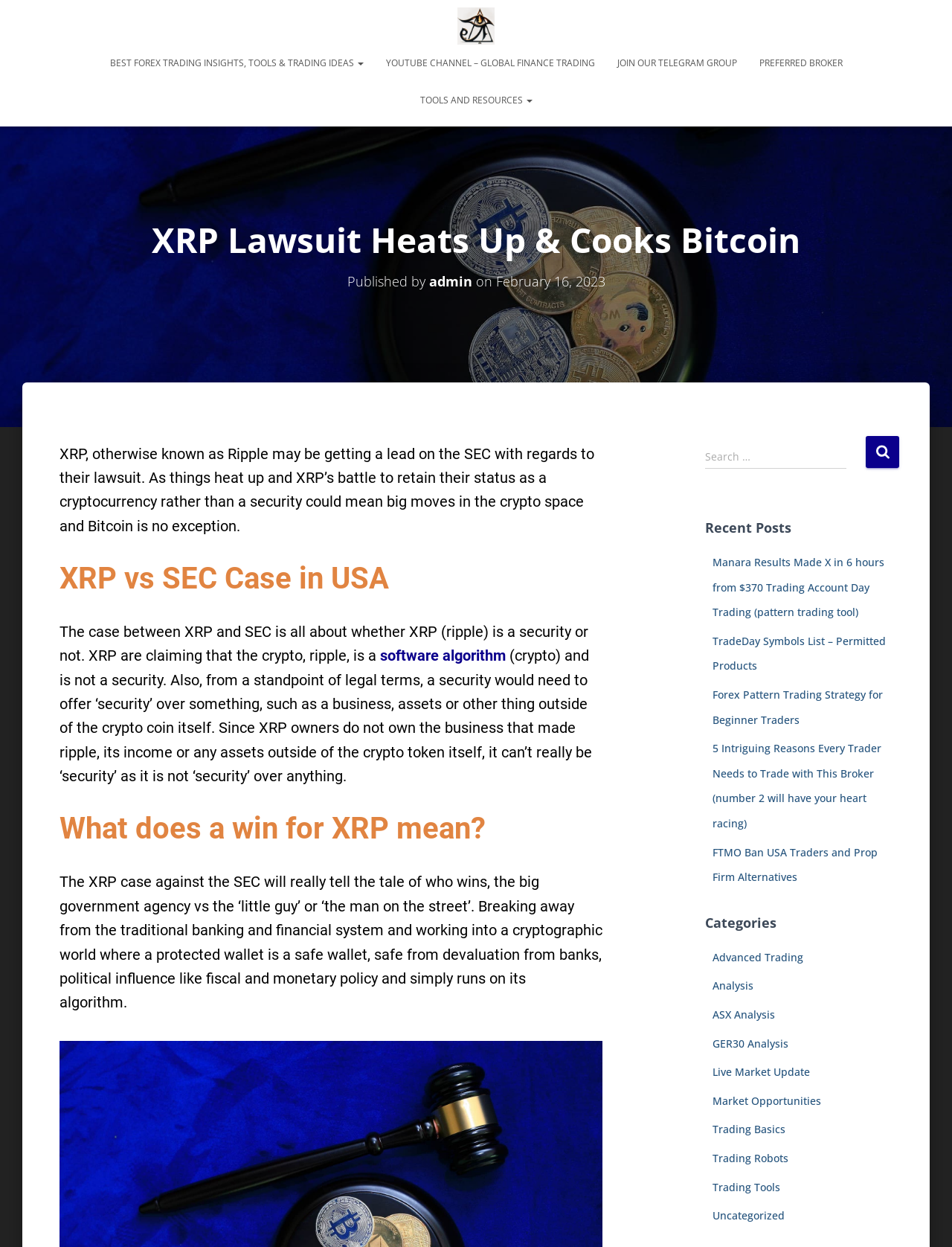Extract the bounding box for the UI element that matches this description: "GER30 Analysis".

[0.748, 0.773, 0.828, 0.784]